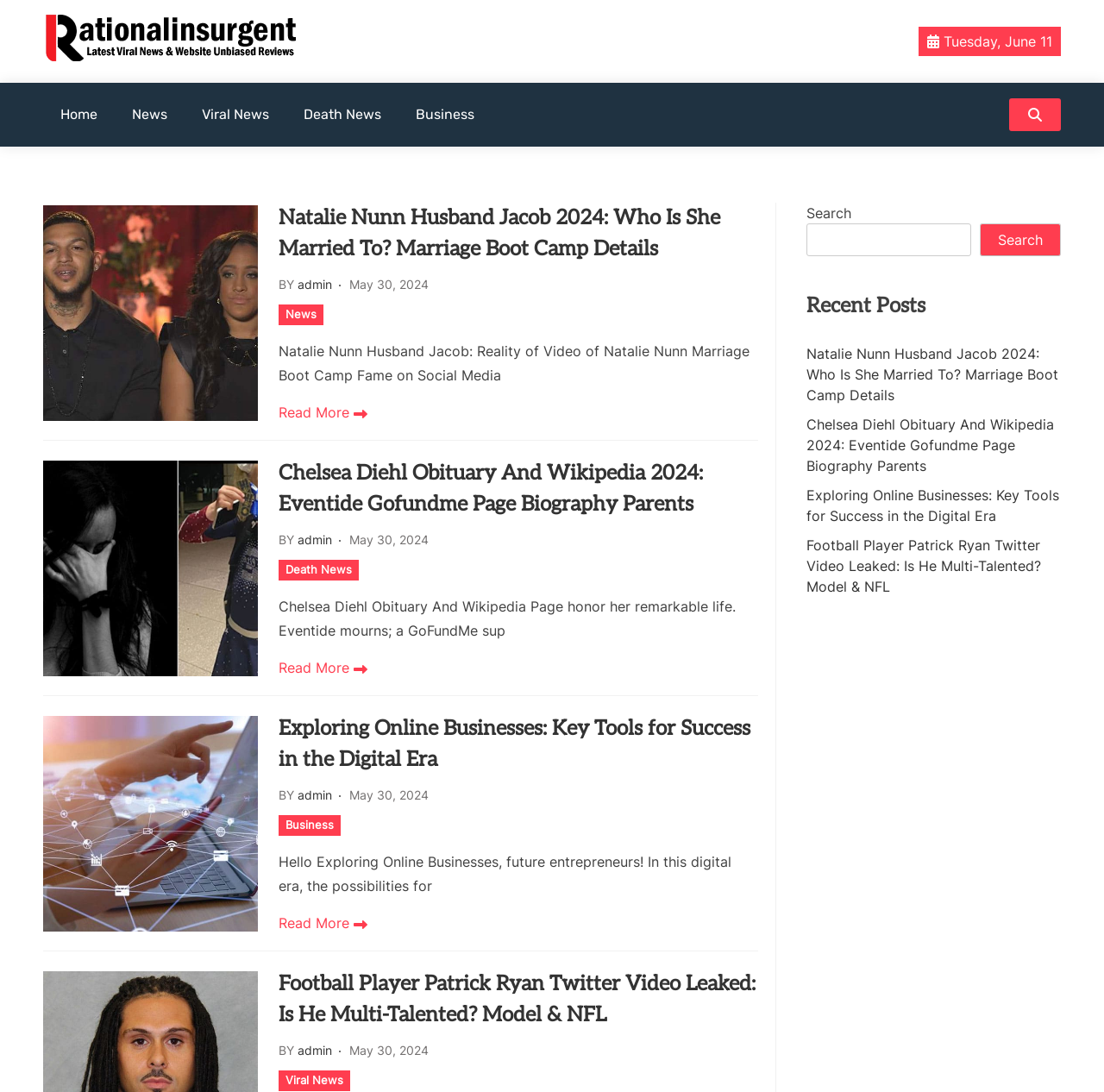Locate the coordinates of the bounding box for the clickable region that fulfills this instruction: "Contact Us".

None